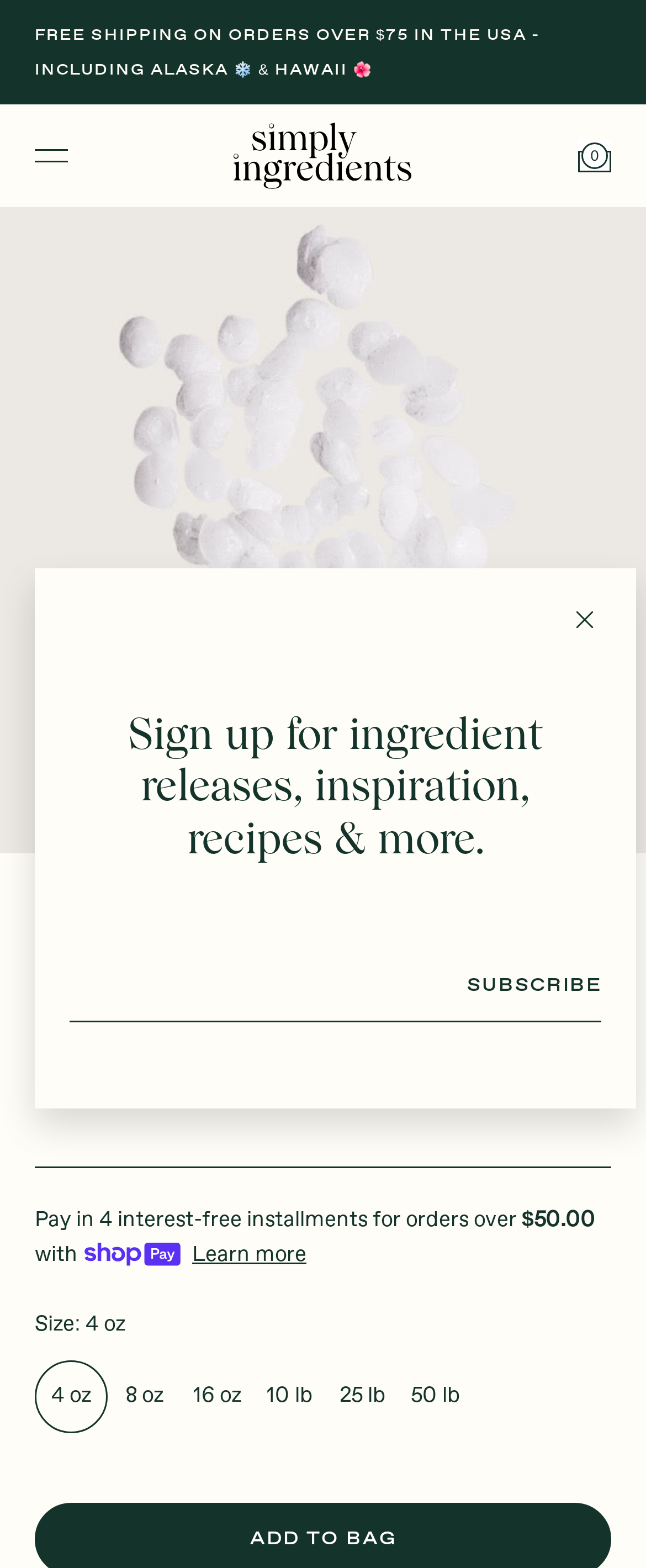Please specify the bounding box coordinates of the clickable section necessary to execute the following command: "Click the 'Cart 0' link".

[0.841, 0.067, 1.0, 0.132]